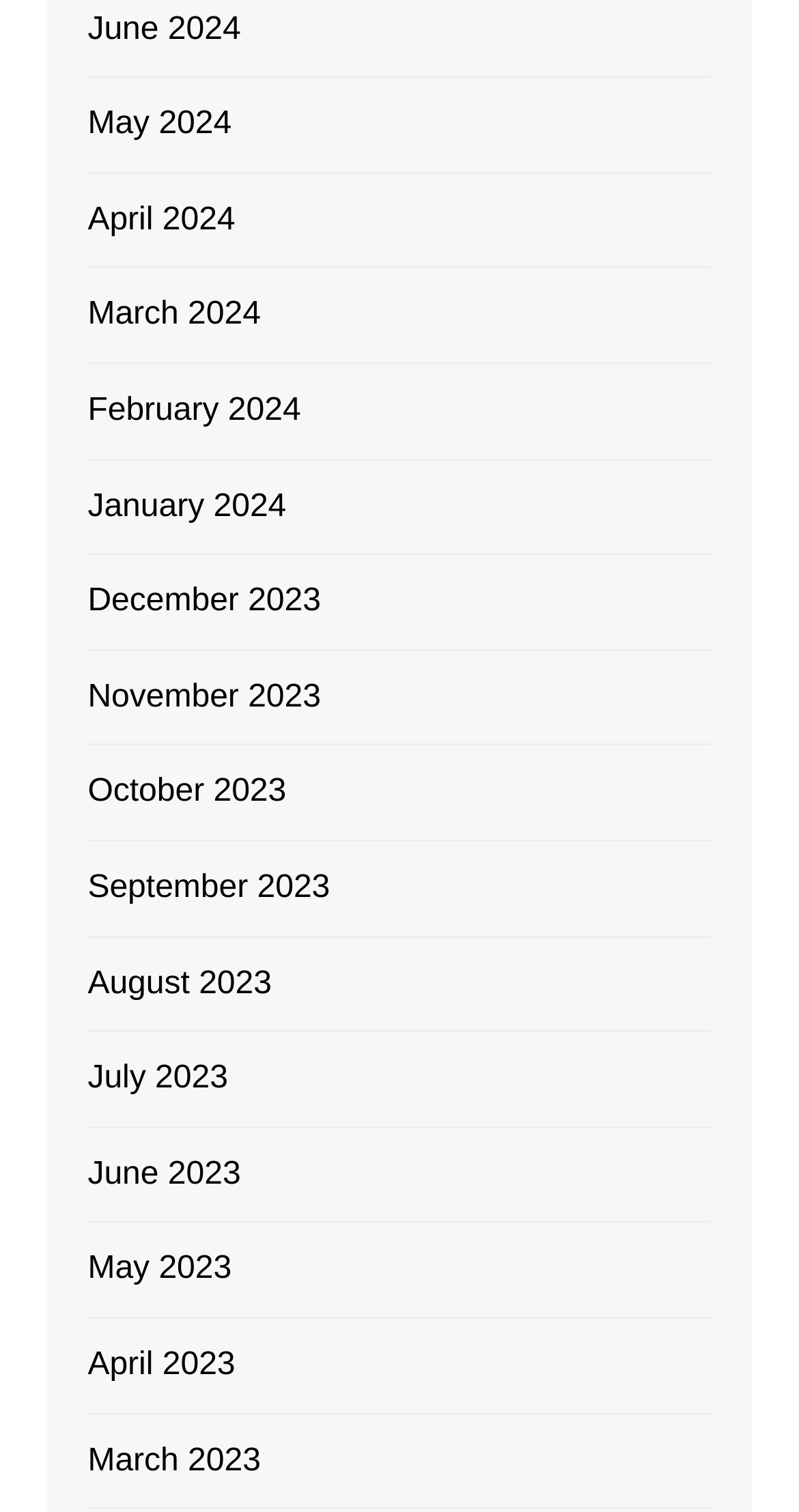Utilize the details in the image to thoroughly answer the following question: What is the earliest month available?

By examining the list of links, I found that the earliest month available is June 2023, which is the 21st link from the top.